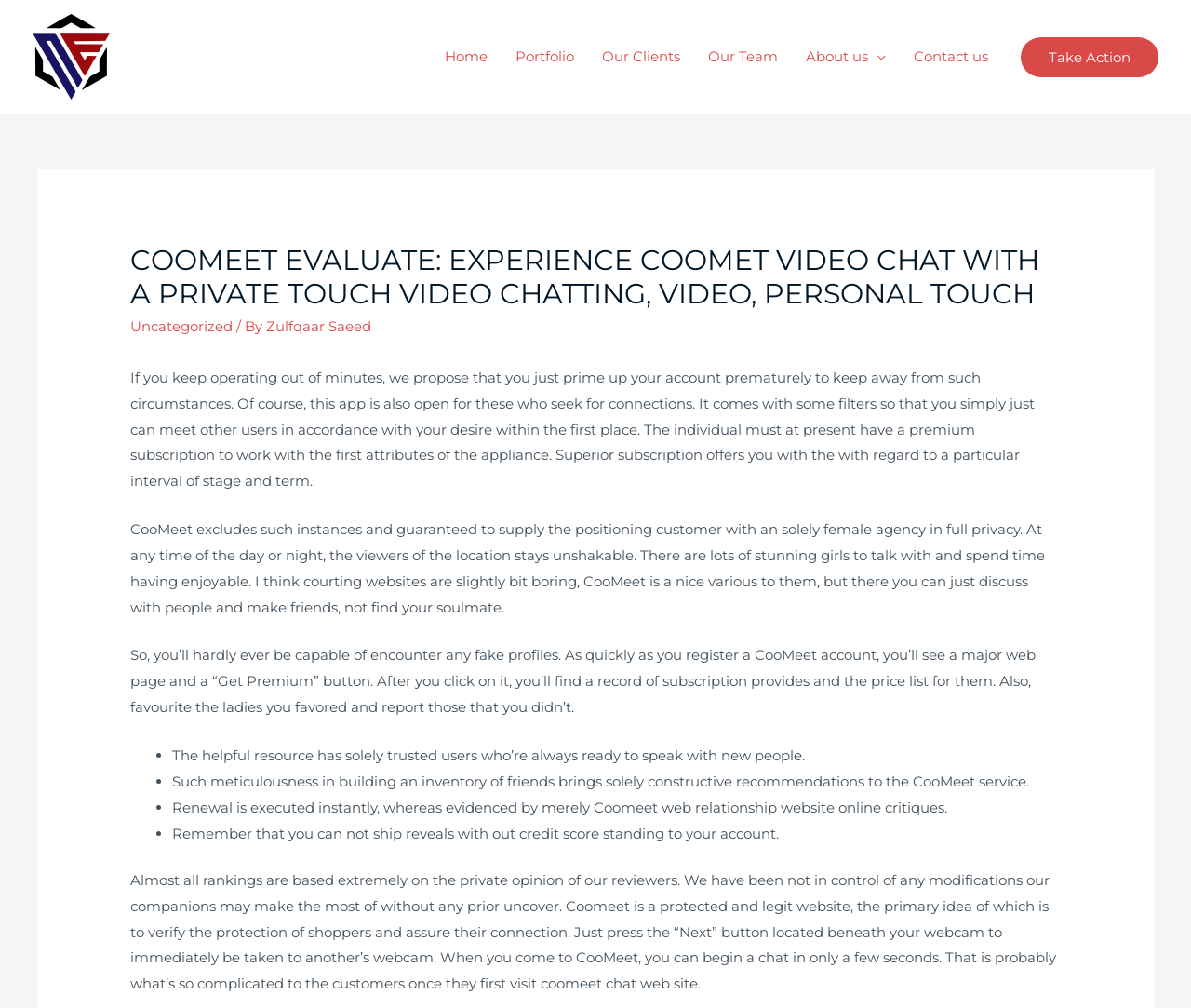Indicate the bounding box coordinates of the clickable region to achieve the following instruction: "Click on the 'MOBILE' link."

None